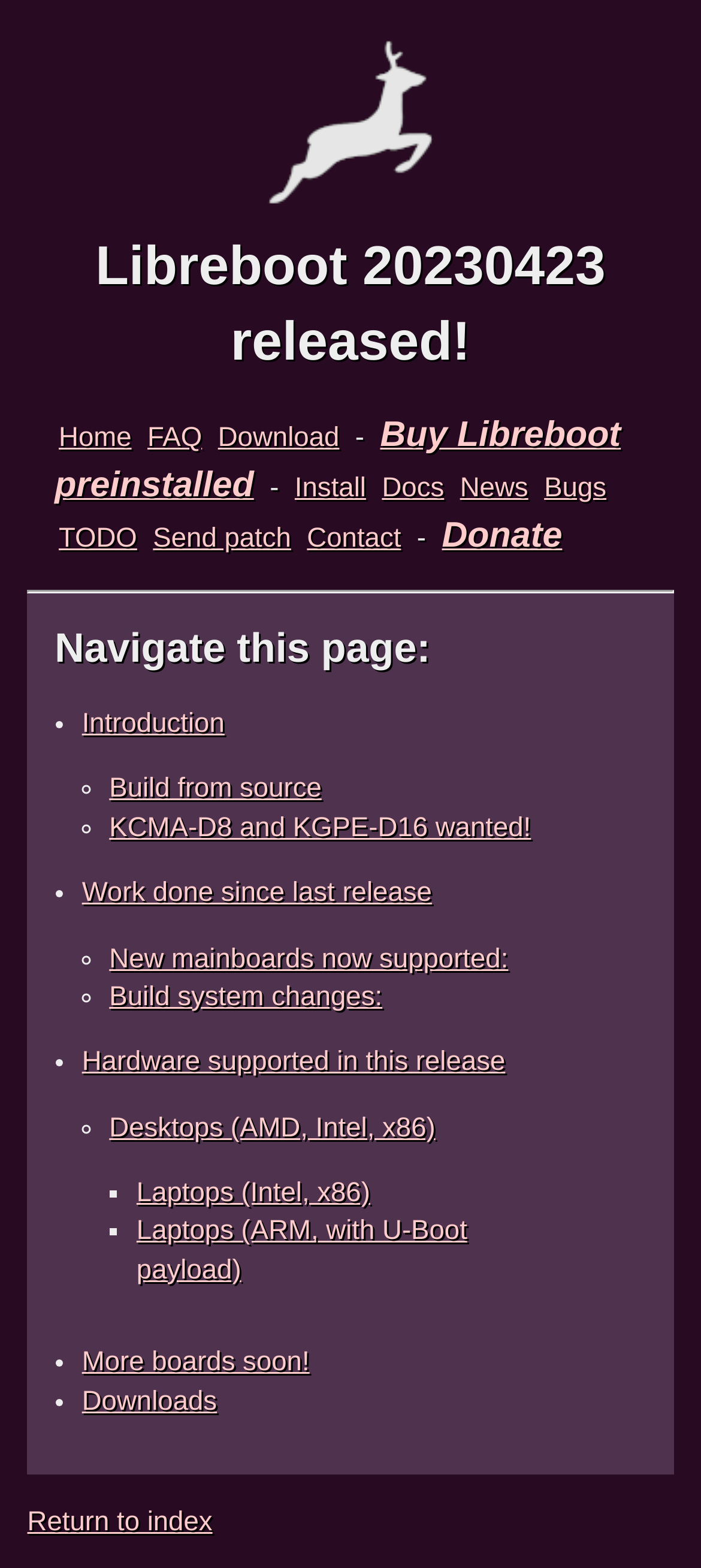Generate an in-depth caption that captures all aspects of the webpage.

The webpage is about Libreboot, a free and open-source firmware. At the top, there is a Libreboot logo, followed by a heading that announces the release of Libreboot 20230423. Below the heading, there is a navigation menu with links to various sections, including Home, FAQ, Download, and more.

To the right of the navigation menu, there is a horizontal separator line. Below the separator, there is a heading that says "Navigate this page:" followed by a list of links to different sections, including Introduction, Build from source, and Work done since last release. Each list item is marked with a bullet point or a square marker.

The list of links continues, with sections on new mainboards supported, build system changes, hardware supported in this release, and more. The links are organized into categories, with subheadings and bullet points to help navigate the content.

At the bottom of the page, there is a link to return to the index. Overall, the webpage provides a clear and organized layout, making it easy to navigate and find information about Libreboot.